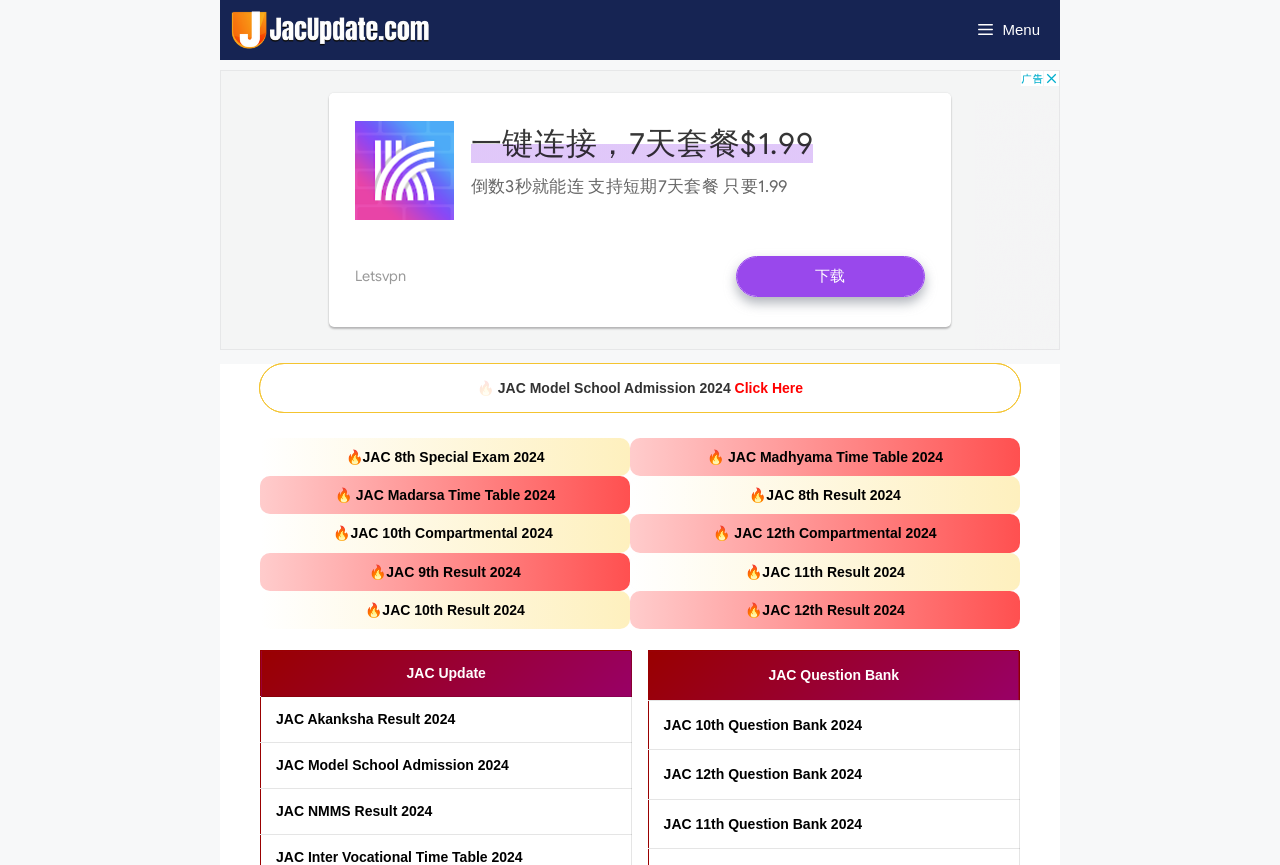How many rows are in the table containing JAC 8th Special Exam 2024 link?
Give a detailed and exhaustive answer to the question.

The table containing the JAC 8th Special Exam 2024 link has multiple rows, each containing a different link. By counting the rows, we can see that there are 4 rows in total.